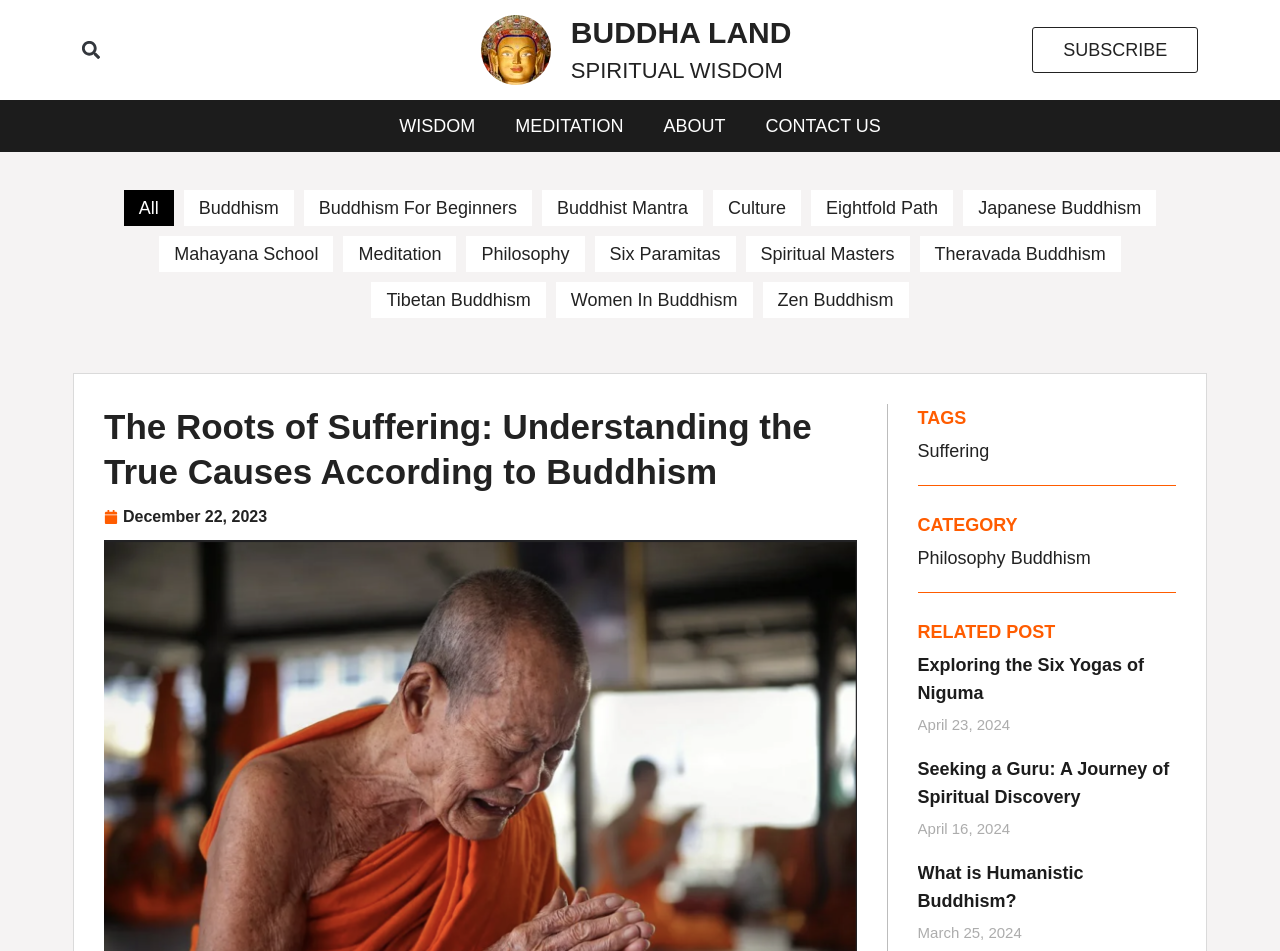By analyzing the image, answer the following question with a detailed response: What is the date of the latest article?

I looked for the latest article by checking the dates of the articles listed under the 'RELATED POST' section. I found that the latest article is 'Exploring the Six Yogas of Niguma' with a date of 'April 23, 2024'.